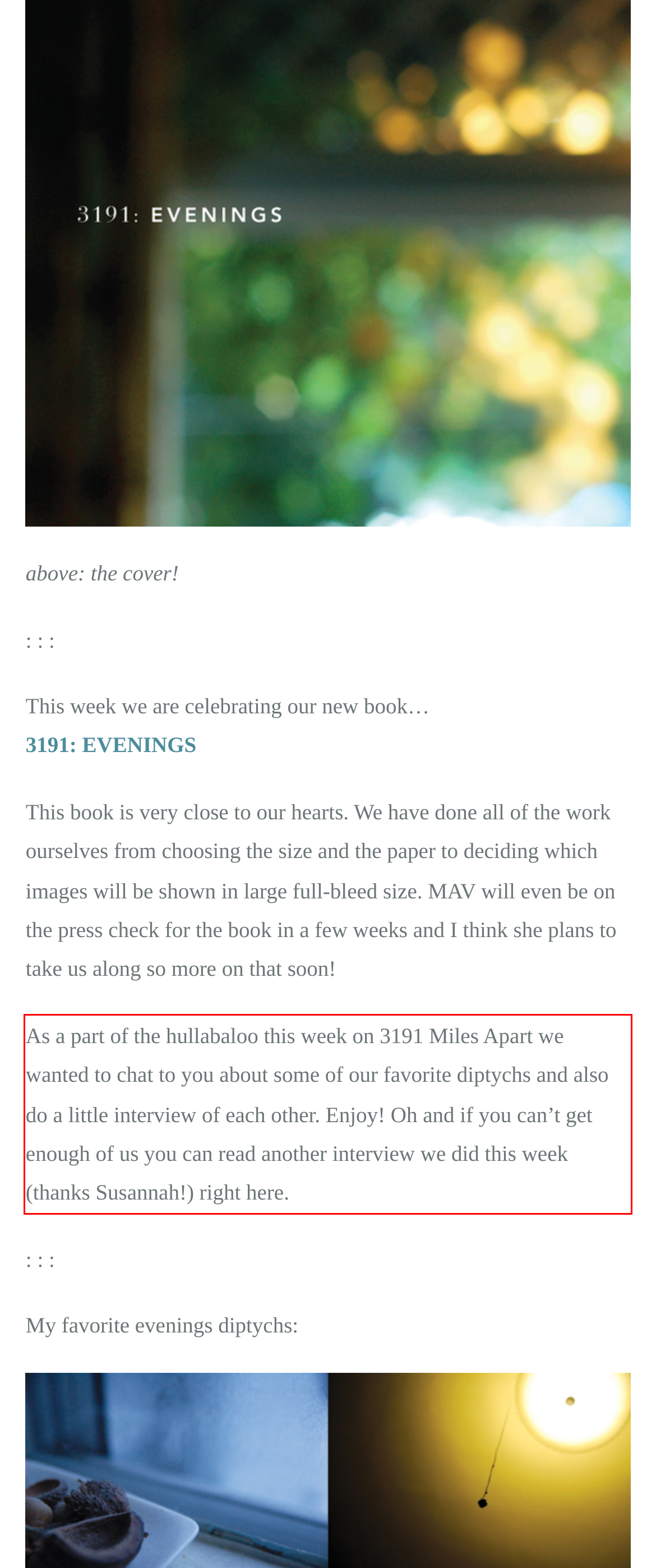You have a screenshot of a webpage with a red bounding box. Use OCR to generate the text contained within this red rectangle.

As a part of the hullabaloo this week on 3191 Miles Apart we wanted to chat to you about some of our favorite diptychs and also do a little interview of each other. Enjoy! Oh and if you can’t get enough of us you can read another interview we did this week (thanks Susannah!) right here.